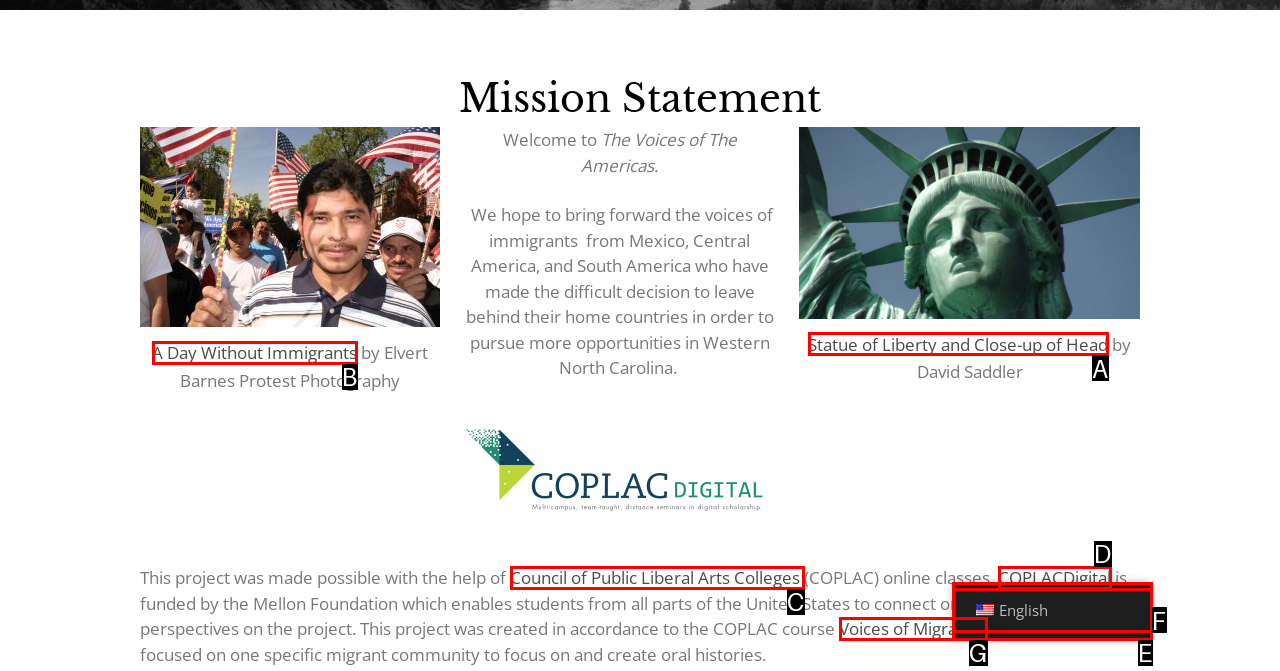Select the HTML element that matches the description: A Day Without Immigrants. Provide the letter of the chosen option as your answer.

B